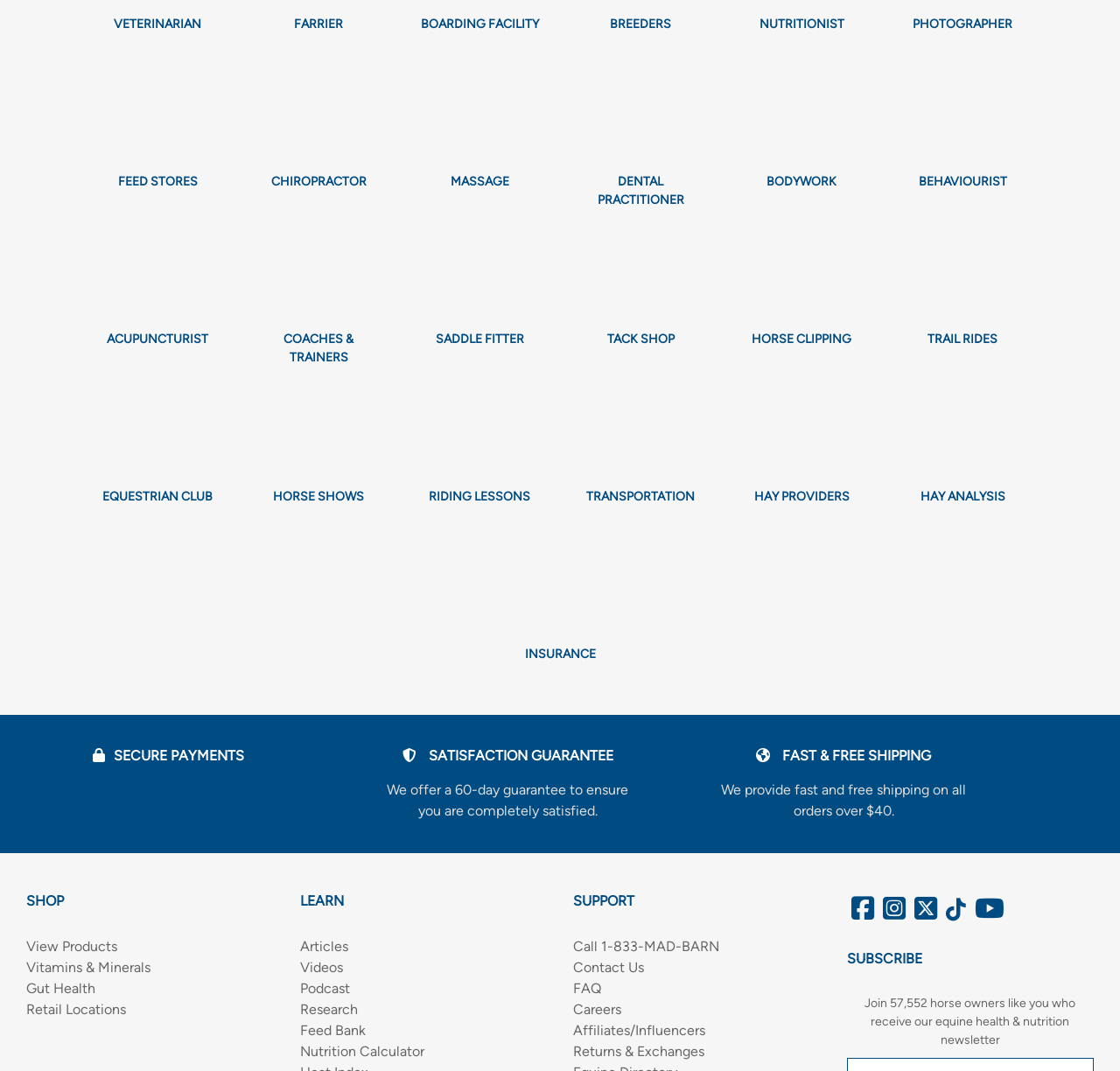What is the guarantee period mentioned on the page? Please answer the question using a single word or phrase based on the image.

60-day